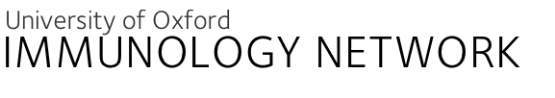What is the title of the network?
Using the information from the image, answer the question thoroughly.

The title of the network can be found in bold, defined letters, paired with the institution's name, indicating the university's commitment to advancing research and education in immunology.